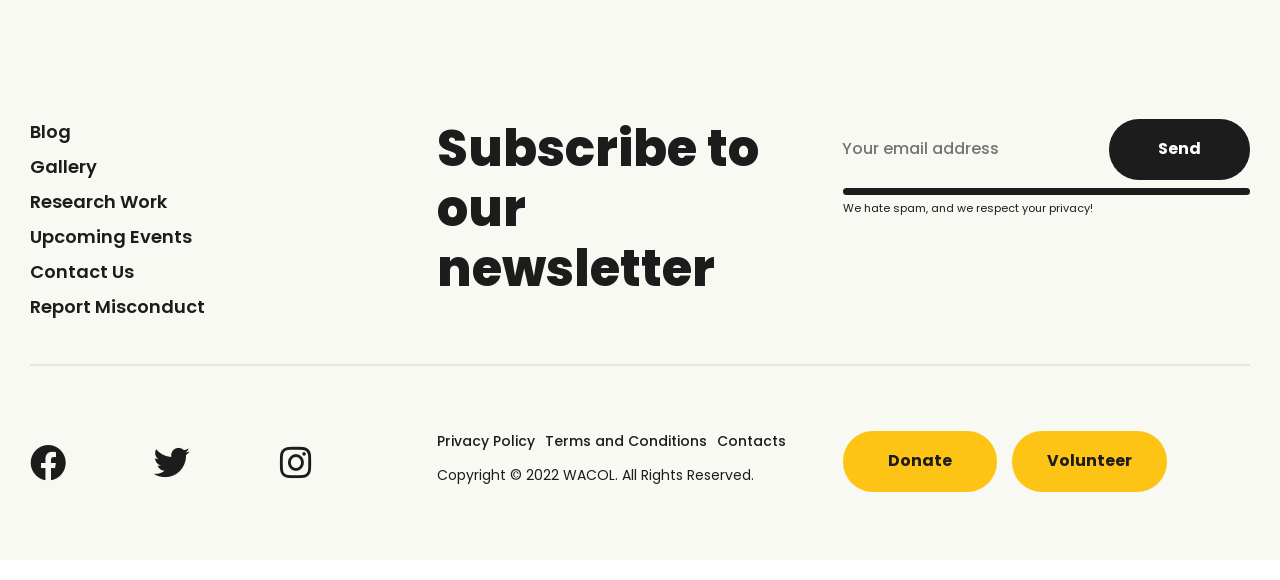What are the two options to get involved?
Look at the screenshot and give a one-word or phrase answer.

Donate, Volunteer